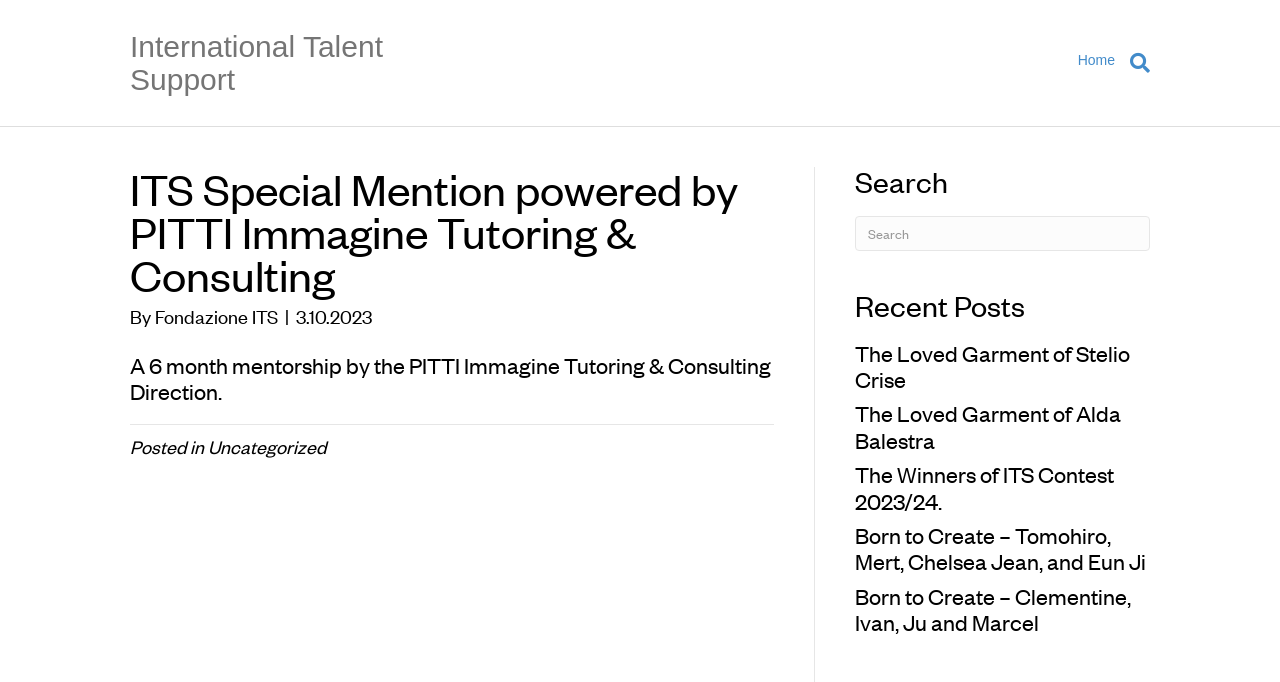Pinpoint the bounding box coordinates for the area that should be clicked to perform the following instruction: "Click on the Home link".

[0.842, 0.074, 0.871, 0.103]